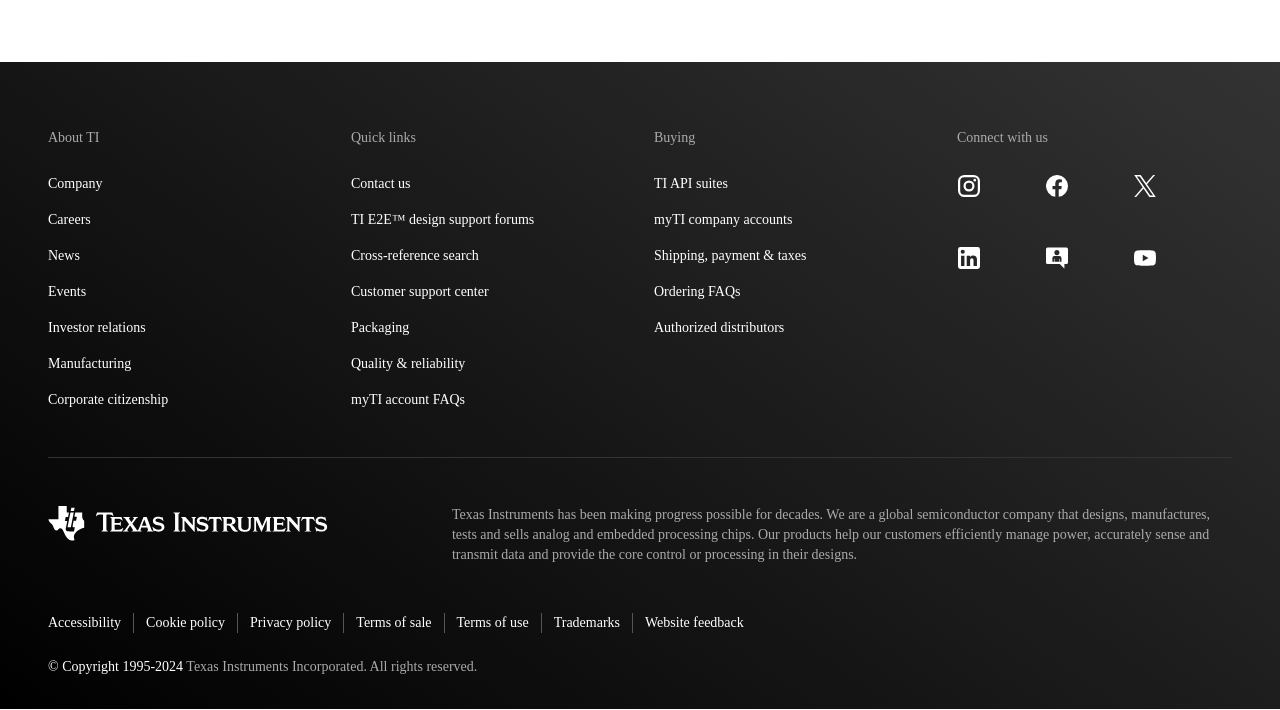Specify the bounding box coordinates of the area that needs to be clicked to achieve the following instruction: "Click on Company".

[0.038, 0.247, 0.084, 0.275]